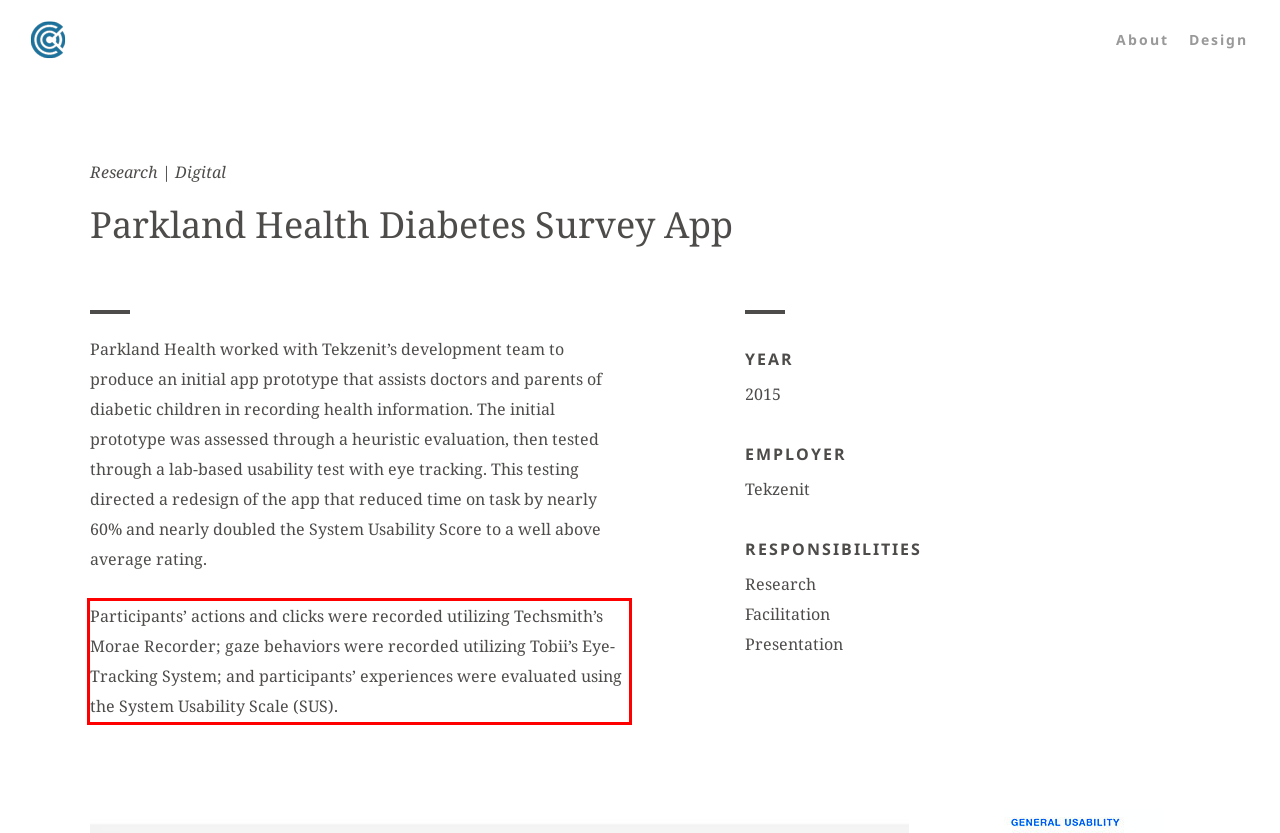Review the webpage screenshot provided, and perform OCR to extract the text from the red bounding box.

Participants’ actions and clicks were recorded utilizing Techsmith’s Morae Recorder; gaze behaviors were recorded utilizing Tobii’s Eye-Tracking System; and participants’ experiences were evaluated using the System Usability Scale (SUS).